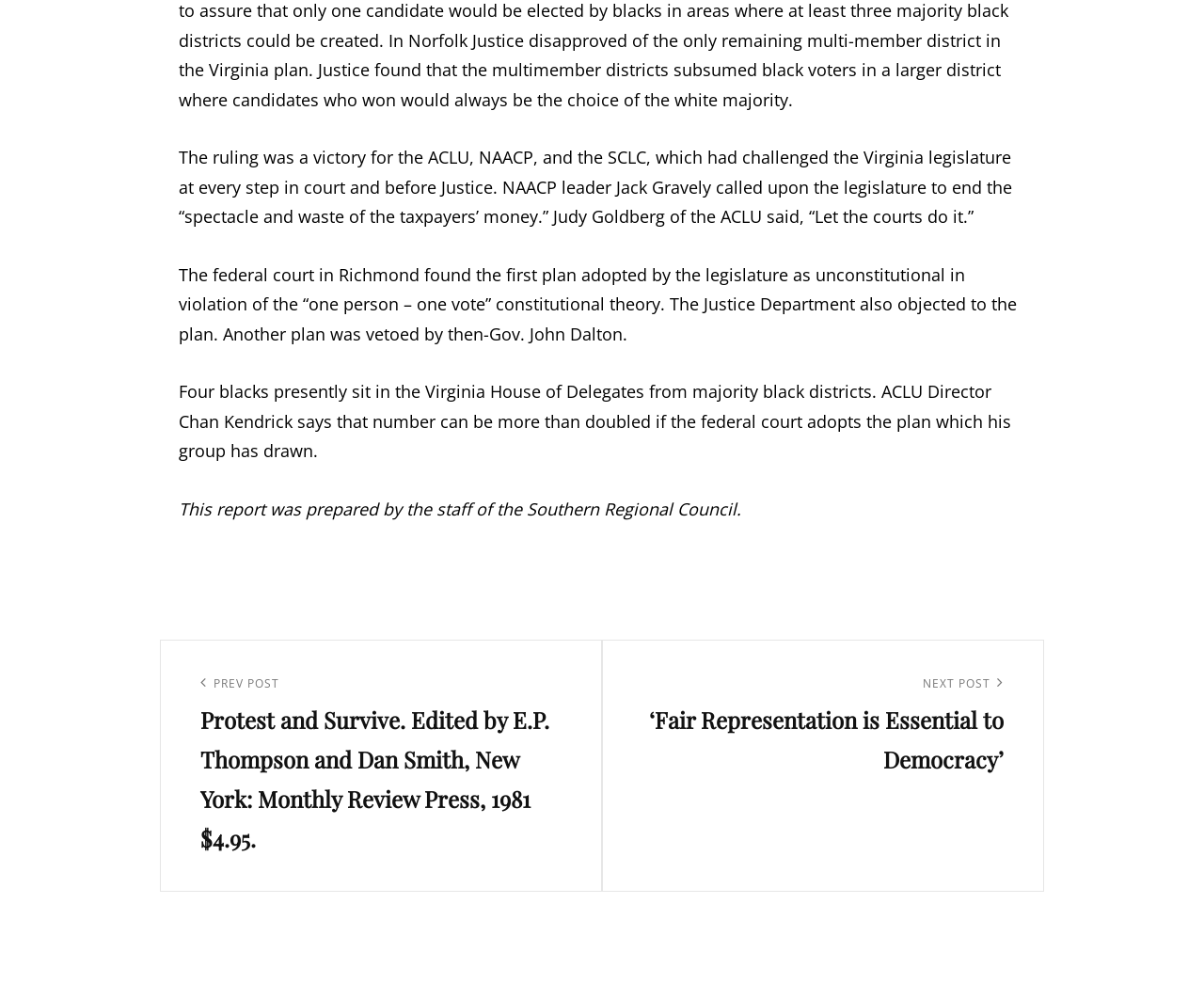What is the name of the ACLU Director?
Please answer the question with a detailed response using the information from the screenshot.

The text mentions 'ACLU Director Chan Kendrick says that number can be more than doubled if the federal court adopts the plan which his group has drawn.' This indicates that Chan Kendrick is the Director of the ACLU.